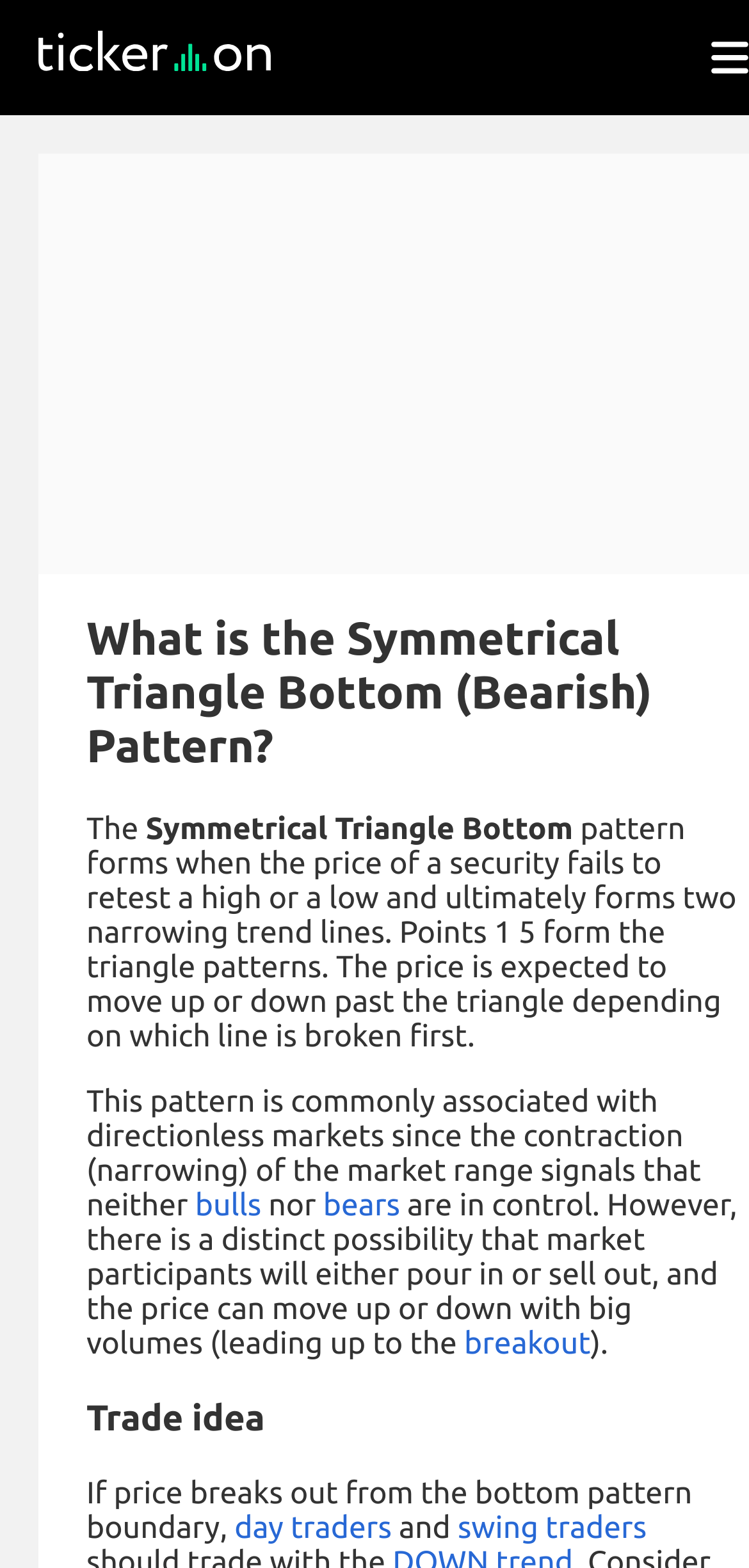What are the two trend lines in the Symmetrical Triangle Bottom pattern?
Provide a detailed and extensive answer to the question.

The webpage explains that the Symmetrical Triangle Bottom pattern forms two narrowing trend lines, which are a key characteristic of this pattern.